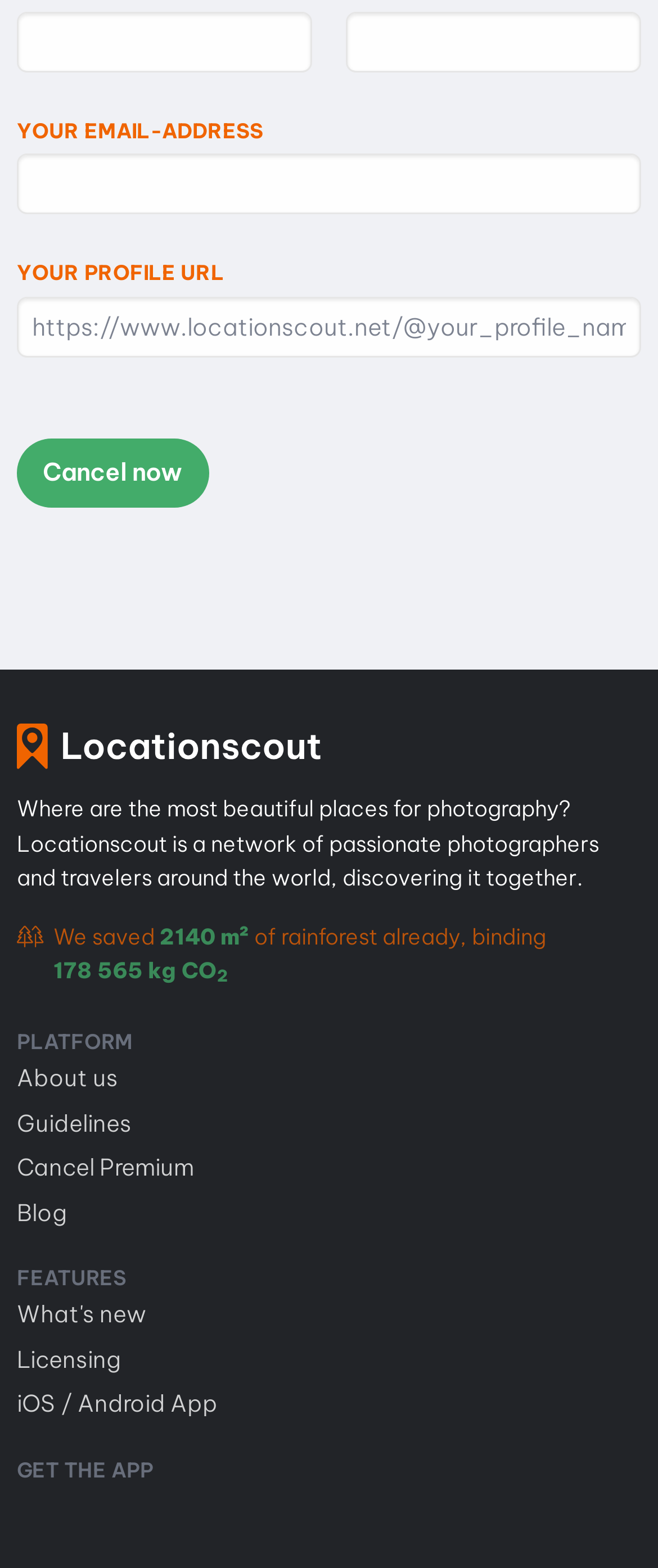Locate the bounding box of the UI element defined by this description: "Adi 7.59". The coordinates should be given as four float numbers between 0 and 1, formatted as [left, top, right, bottom].

None